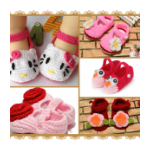Provide a comprehensive description of the image.

The image showcases a delightful assortment of adorable baby socks designed to resemble cute animal shoes. Positioned prominently are plush crochet sandals, including a charming pair decorated with a friendly Hello Kitty face, complemented by vibrant pink booties embellished with floral accents. Other designs include whimsical owl-themed footwear and sweetly crafted shoes featuring flower motifs, all crafted to provide both style and comfort for little feet. These playful and colorful designs make them perfect for infants and toddlers, adding a touch of fun to their outfits while ensuring warmth and snug fit during playtime.